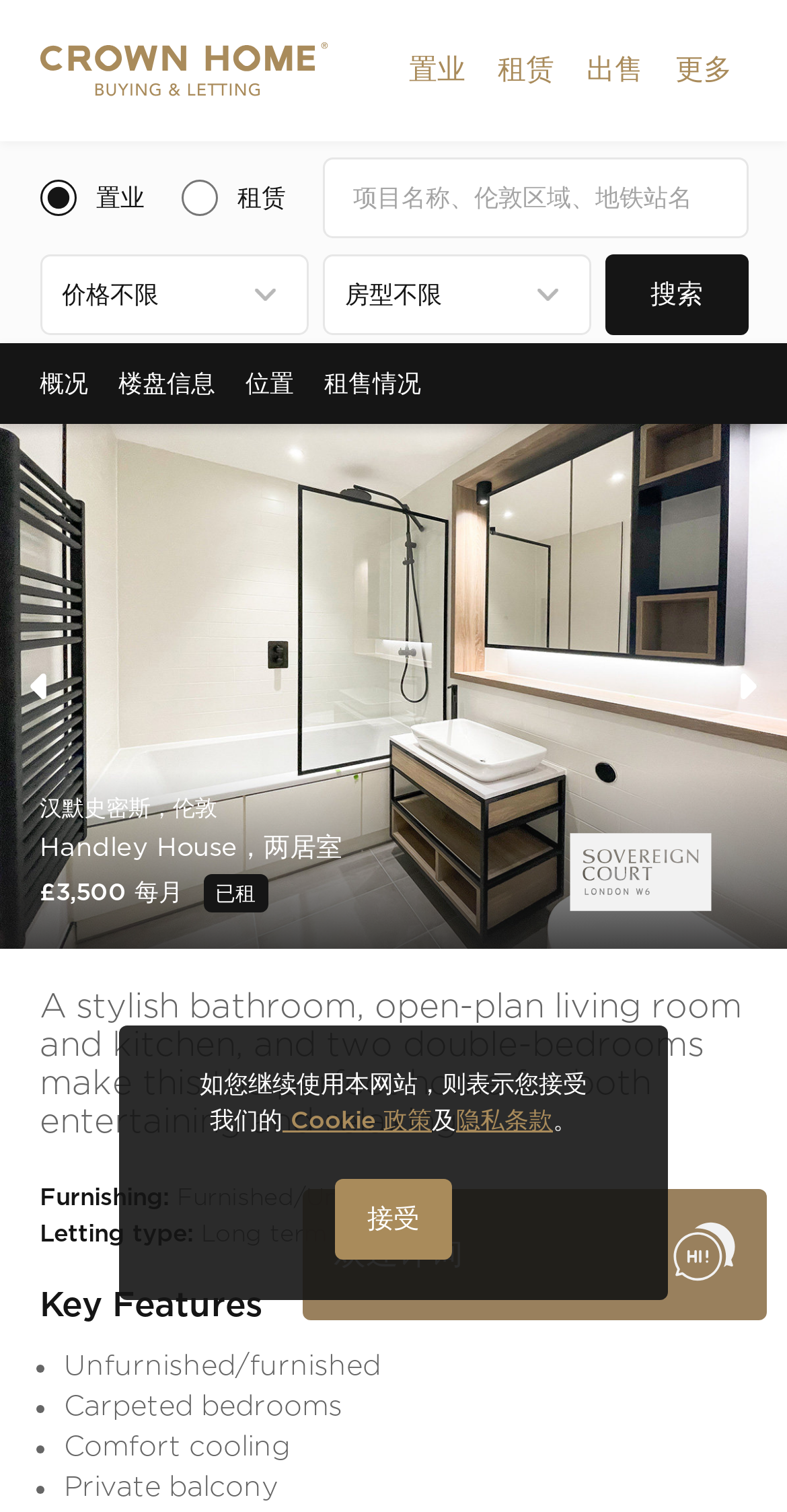What is the price of Handley House?
Give a single word or phrase as your answer by examining the image.

£3,500 every month